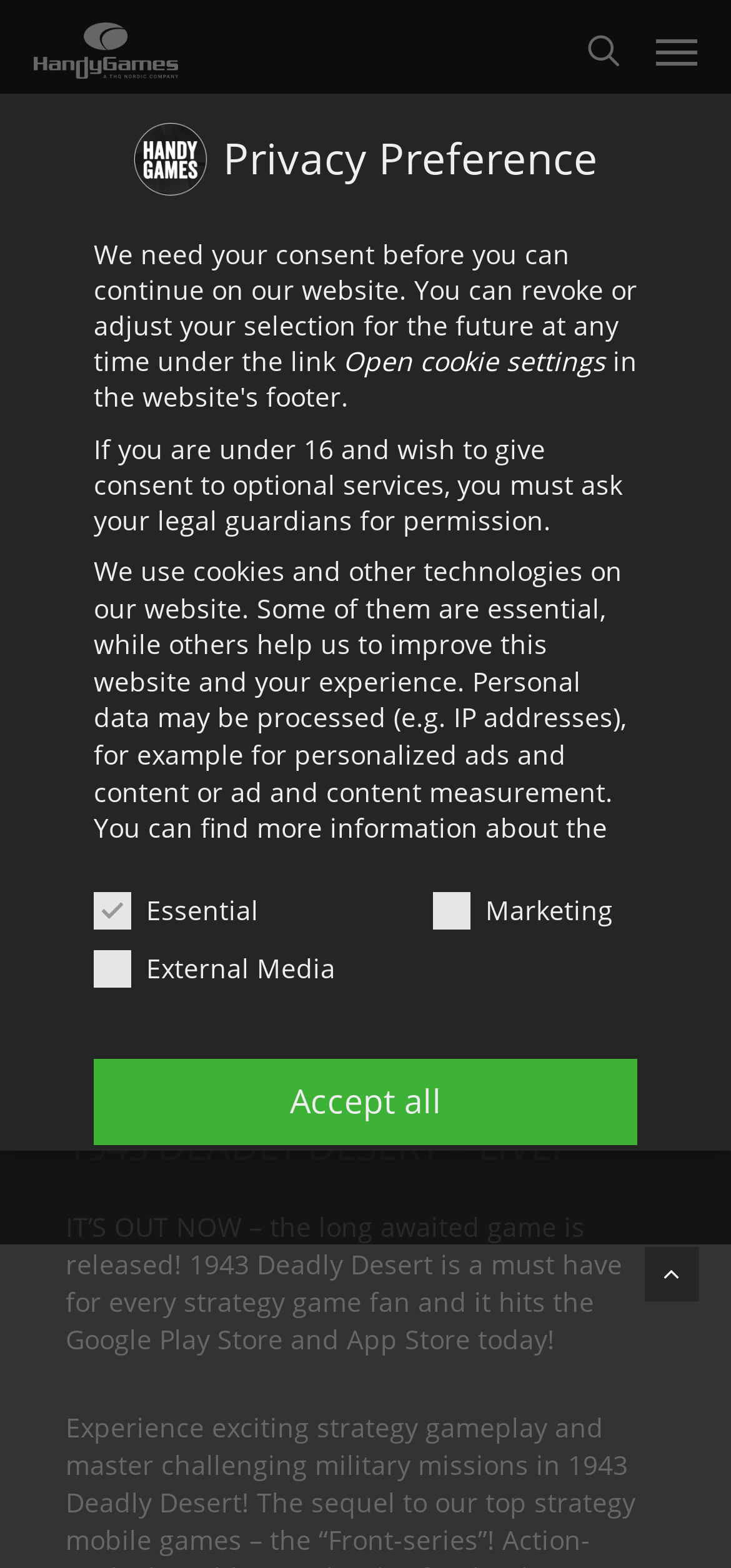Detail the features and information presented on the webpage.

The webpage is about the release of a strategy game called "1943 Deadly Desert". At the top left, there is a link to "HandyGames" accompanied by an image of the same name. On the top right, there are three links: "search", "Navigation Menu", and "Game News". 

Below the top section, there is a heading that reads "1943 Deadly Desert Release" followed by a date "December 9, 2016". Underneath, there is a link to the game with an image of a desert war scene. 

The main content of the page is divided into two sections. The left section has a heading "1943 DEADLY DESERT – LIVE!" followed by a paragraph announcing the release of the game. The right section is about privacy preferences, with a heading "Privacy Preference" and several paragraphs explaining the use of cookies and data processing. 

There are three checkboxes for "Essential", "Marketing", and "External Media" with corresponding labels. Below these checkboxes, there are four buttons: "Accept all", "Save", "Accept only essential cookies", and "Individual Privacy Preferences". The "Save" button is currently focused.